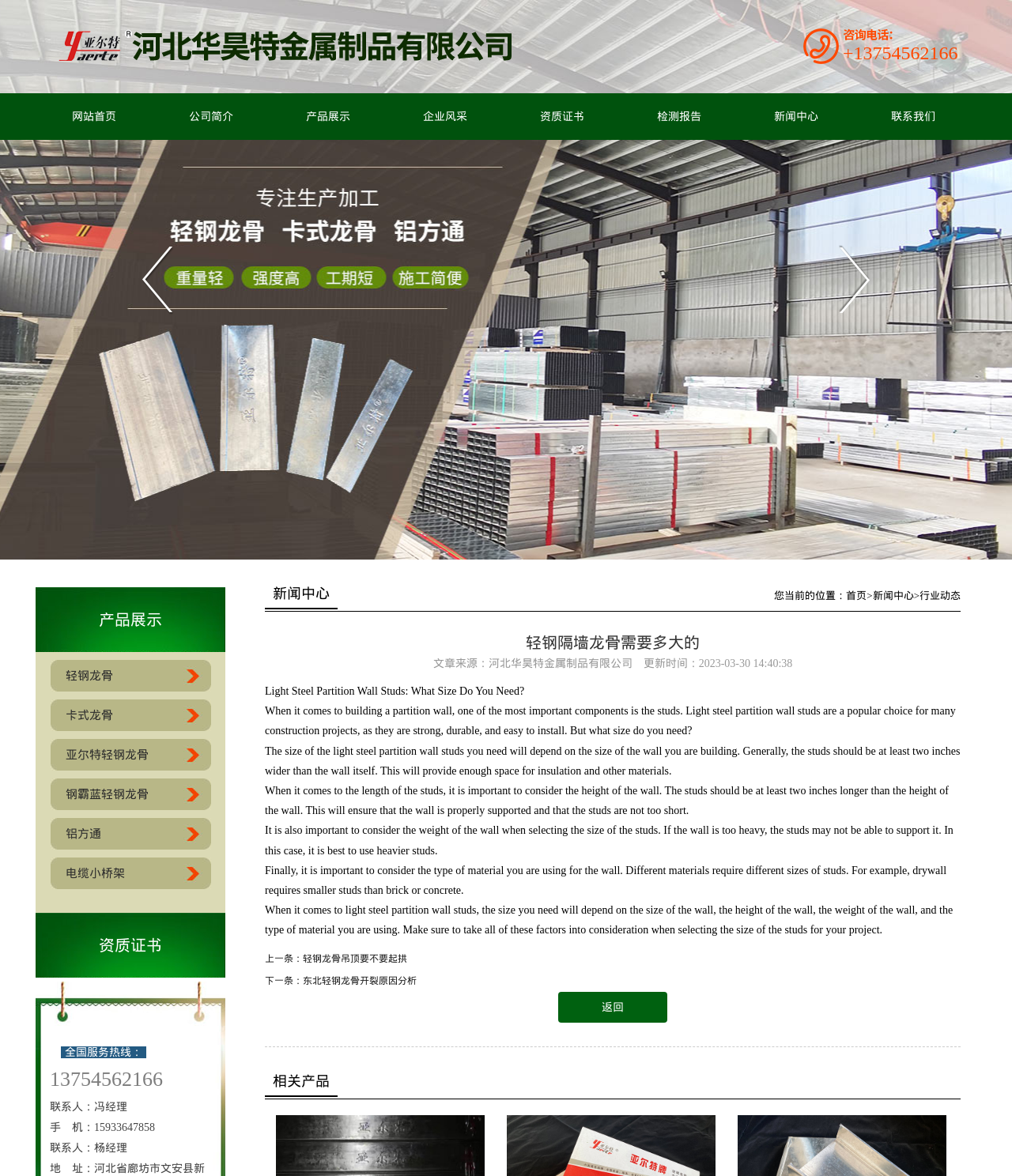Find the bounding box coordinates of the element you need to click on to perform this action: 'View the '产品展示' page'. The coordinates should be represented by four float values between 0 and 1, in the format [left, top, right, bottom].

[0.266, 0.079, 0.382, 0.119]